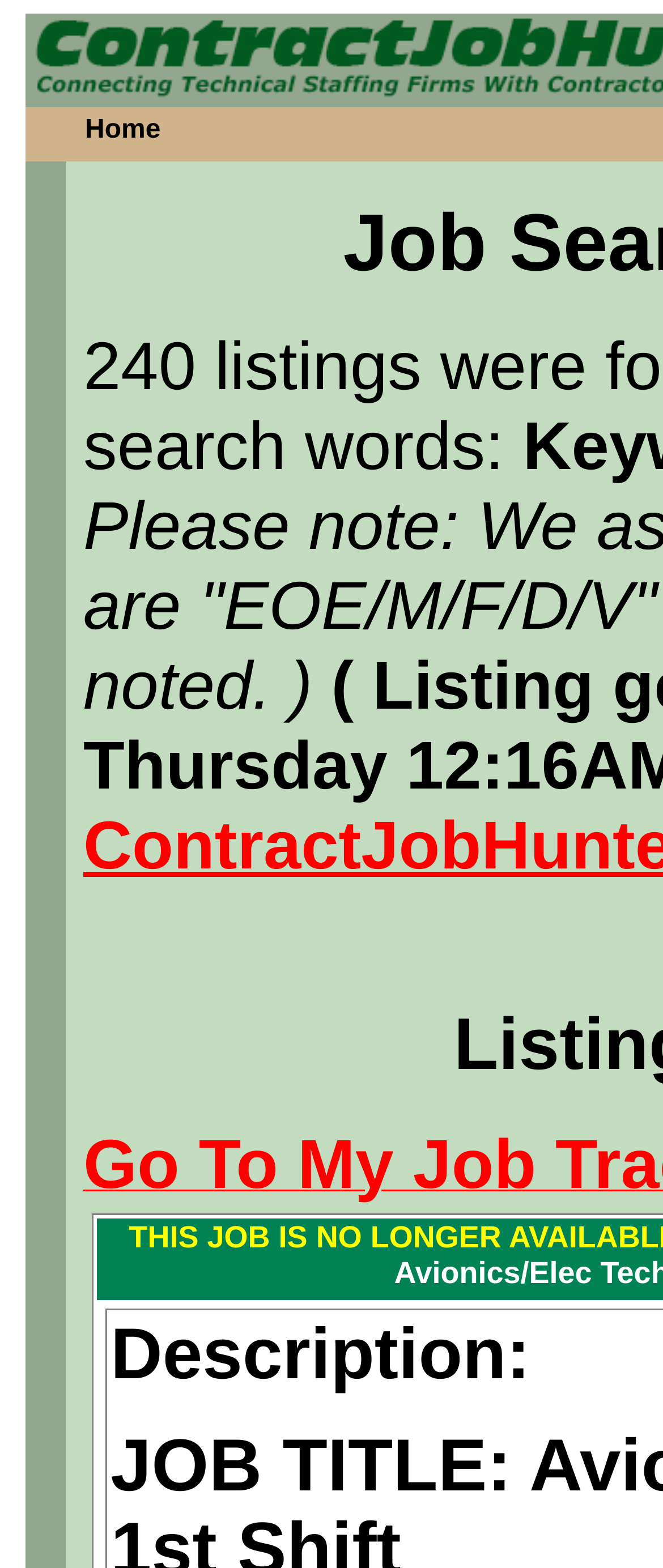Based on the element description Home, identify the bounding box of the UI element in the given webpage screenshot. The coordinates should be in the format (top-left x, top-left y, bottom-right x, bottom-right y) and must be between 0 and 1.

[0.128, 0.074, 0.242, 0.092]